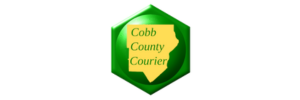What is the background color of the logo?
Look at the image and respond with a one-word or short phrase answer.

Green